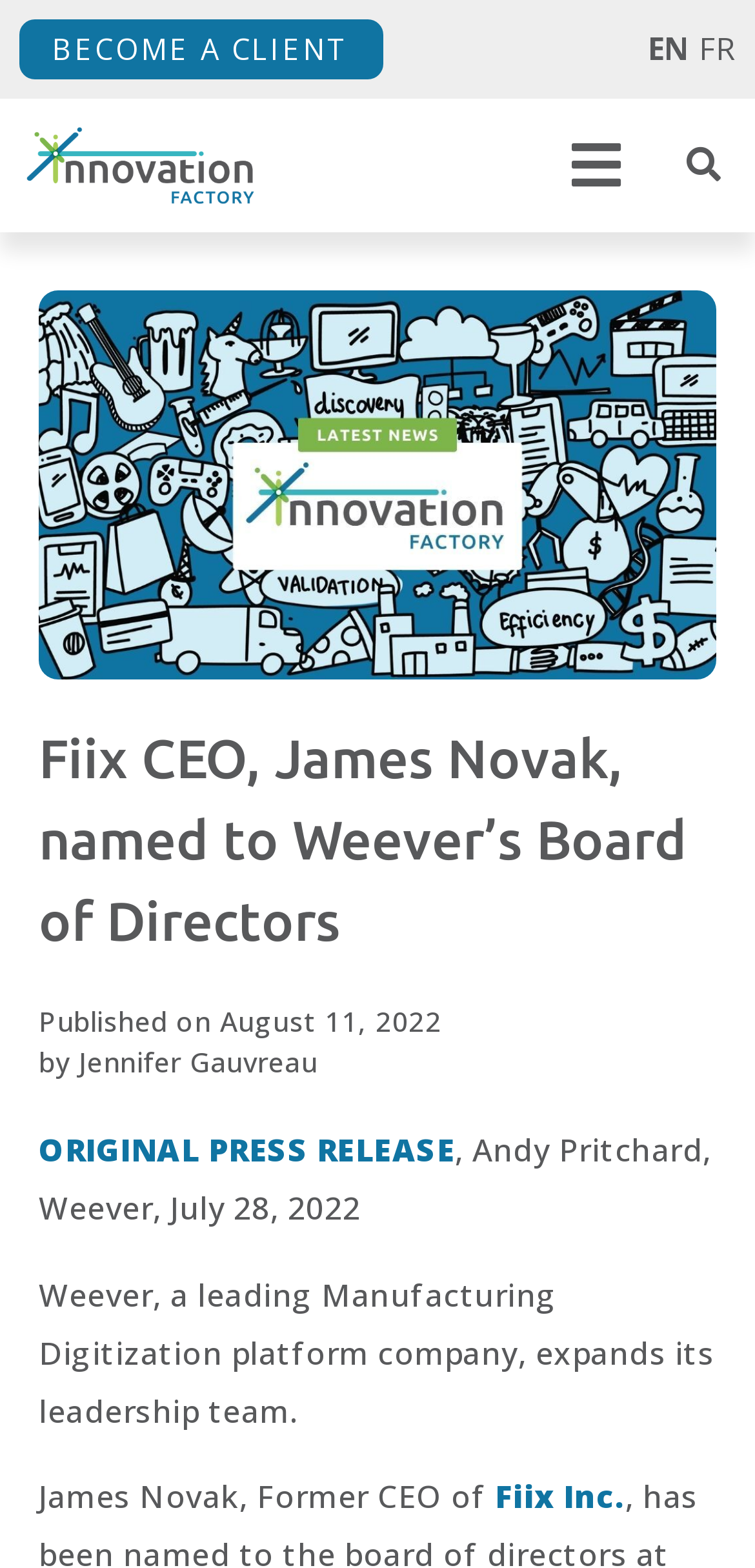Pinpoint the bounding box coordinates of the area that should be clicked to complete the following instruction: "Toggle the Menu". The coordinates must be given as four float numbers between 0 and 1, i.e., [left, top, right, bottom].

[0.738, 0.078, 0.841, 0.132]